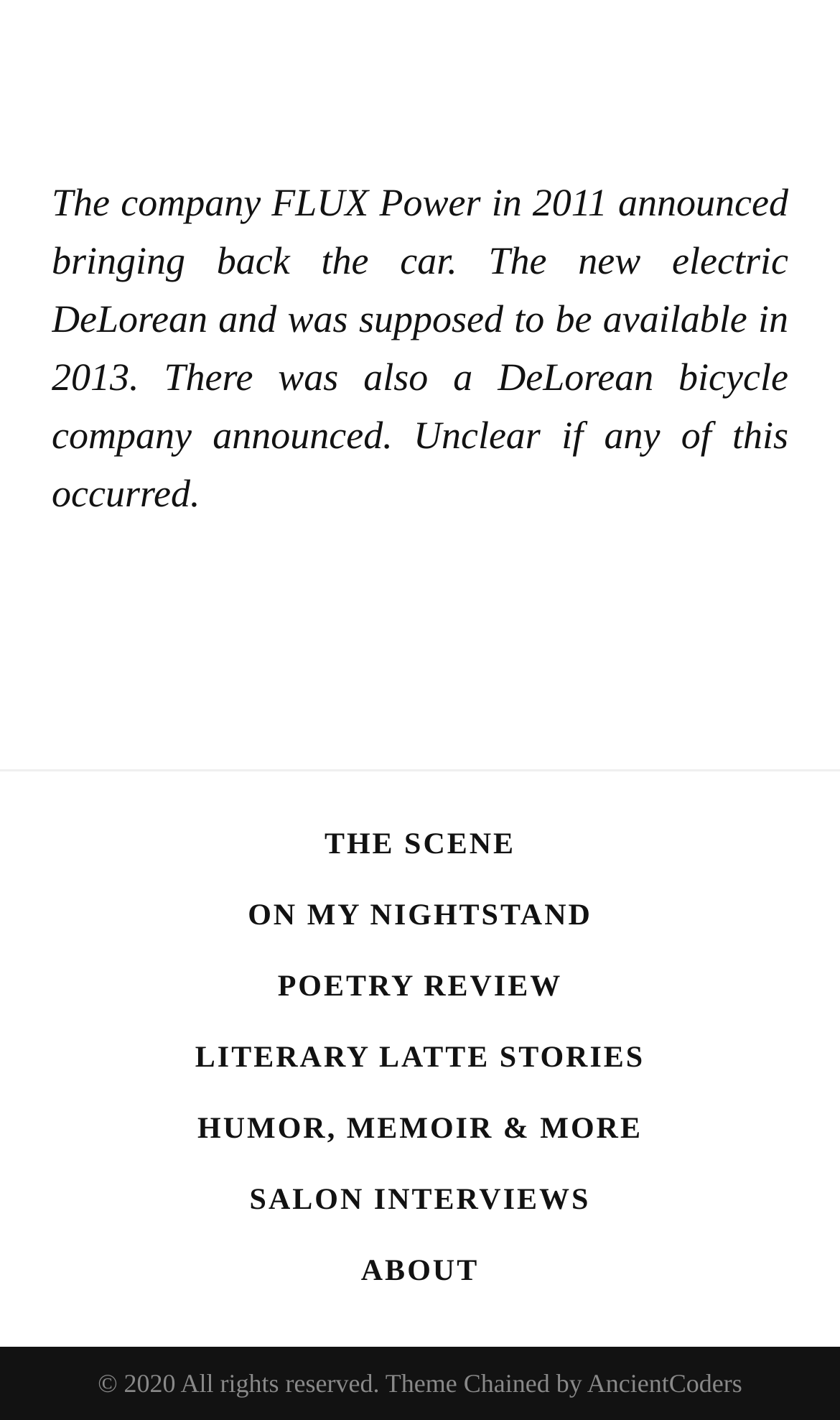What is the copyright year mentioned at the bottom of the page?
Refer to the image and offer an in-depth and detailed answer to the question.

The StaticText element at the bottom of the page mentions '© 2020 All rights reserved.', so the copyright year is 2020.